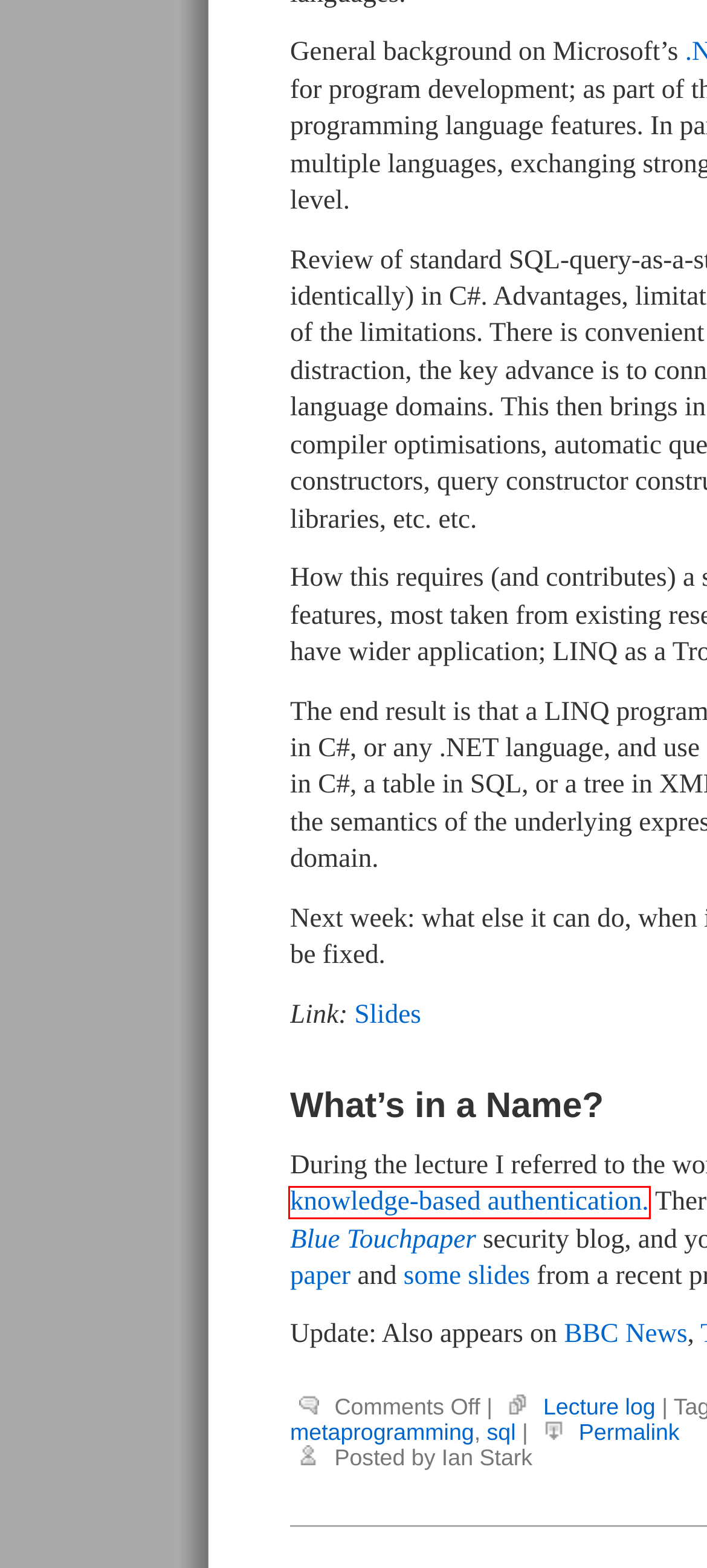Examine the screenshot of a webpage with a red bounding box around a specific UI element. Identify which webpage description best matches the new webpage that appears after clicking the element in the red bounding box. Here are the candidates:
A. metaprogramming «  Advances in Programming Languages 2010
B. .NET «  Advances in Programming Languages 2010
C. Welcome to nginx!
D. Knowledge-Based Authentication (KBA) Research
E. The Verse Calculus: a Core Calculus for Functional Logic Programming | Lambda the Ultimate
F. References «  Advances in Programming Languages 2010
G. sql «  Advances in Programming Languages 2010
H. Lecture log «  Advances in Programming Languages 2010

D